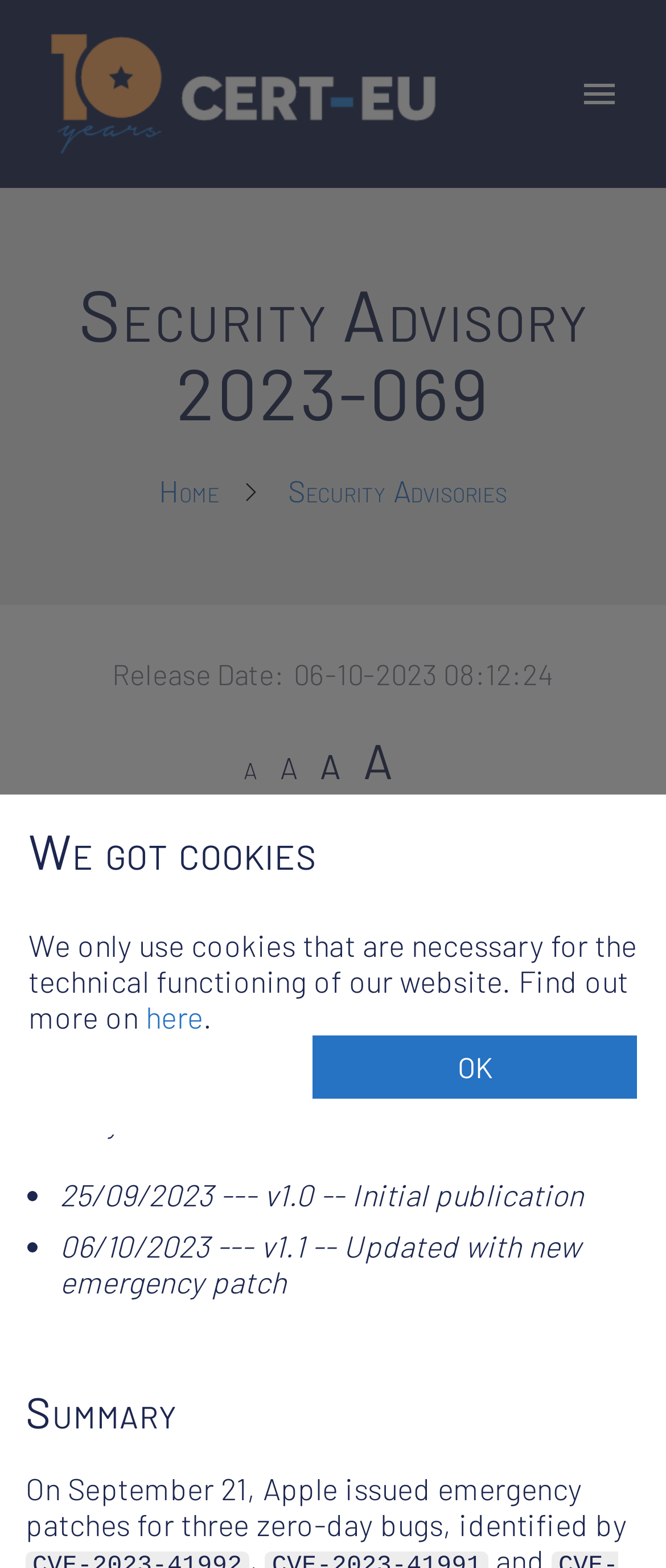Using the details in the image, give a detailed response to the question below:
What is the release date of the security advisory?

I found the release date by looking at the 'Release Date:' label and its corresponding time element, which contains the text '06-10-2023 08:12:24'.